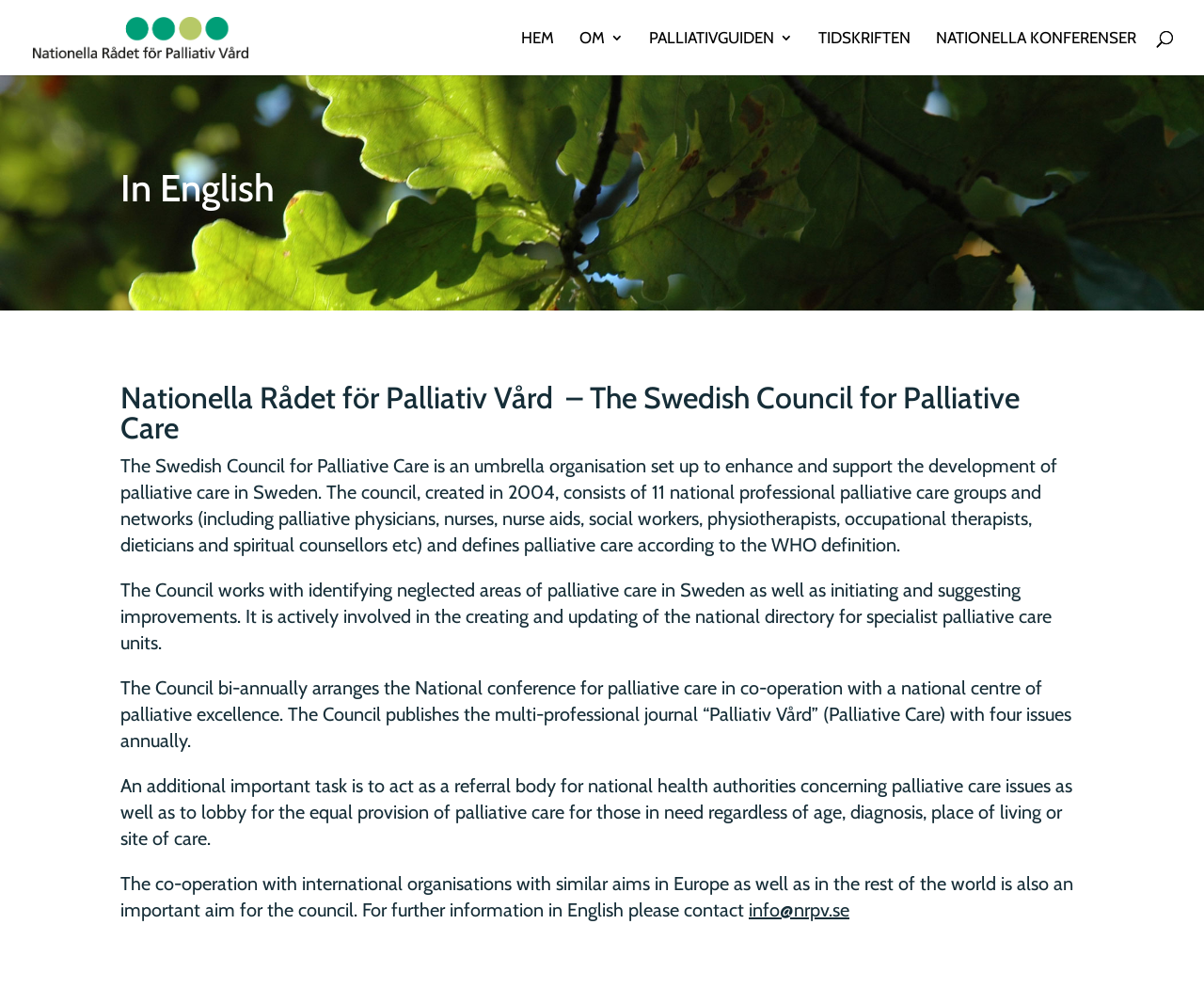Answer briefly with one word or phrase:
How many issues of the journal 'Palliativ Vård' are published annually?

four